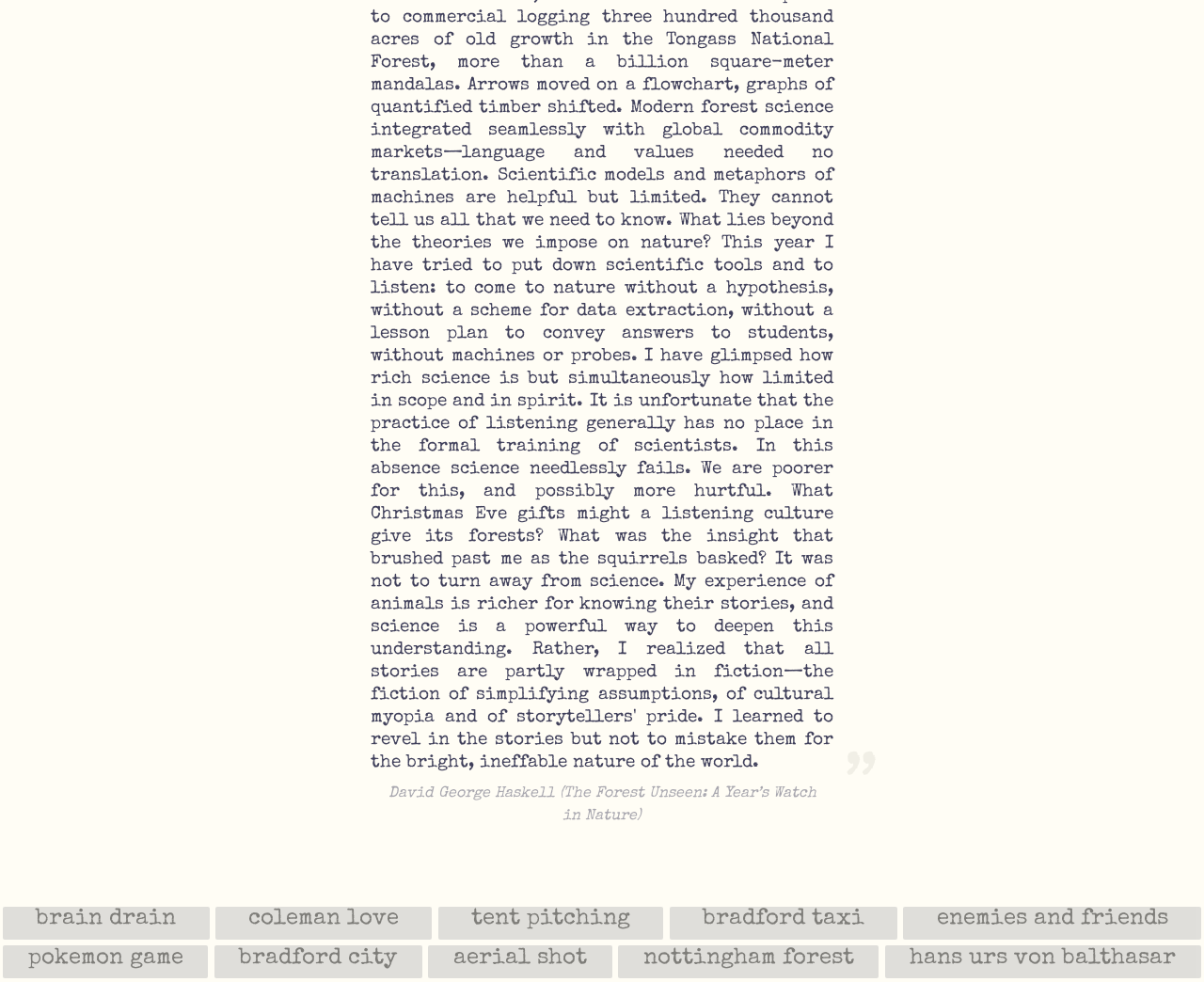Use one word or a short phrase to answer the question provided: 
How many links are at the bottom of the webpage?

12